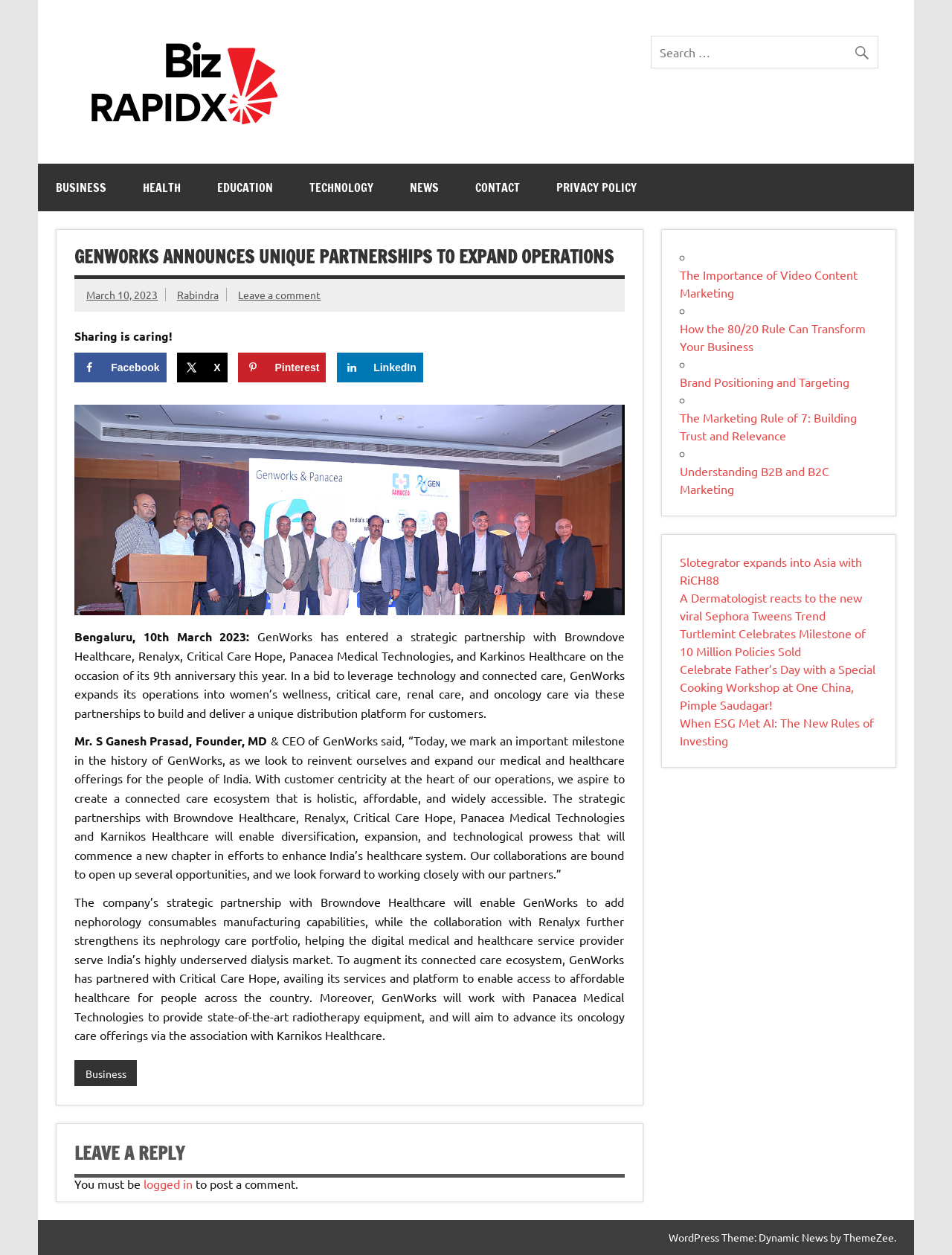What is the occasion of GenWorks' partnerships?
Look at the image and answer the question with a single word or phrase.

9th anniversary